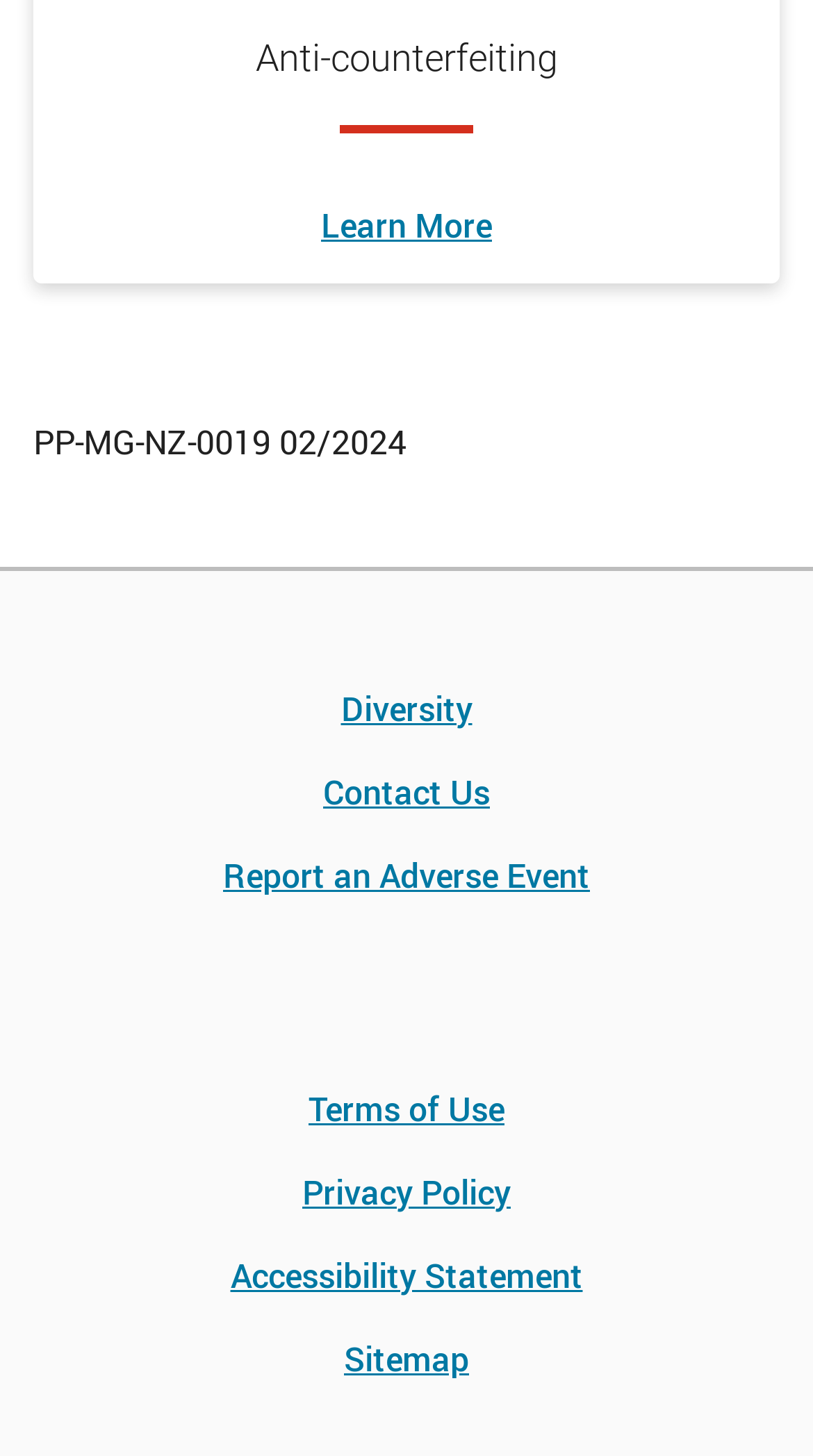Use one word or a short phrase to answer the question provided: 
What is the year mentioned on the webpage?

2024